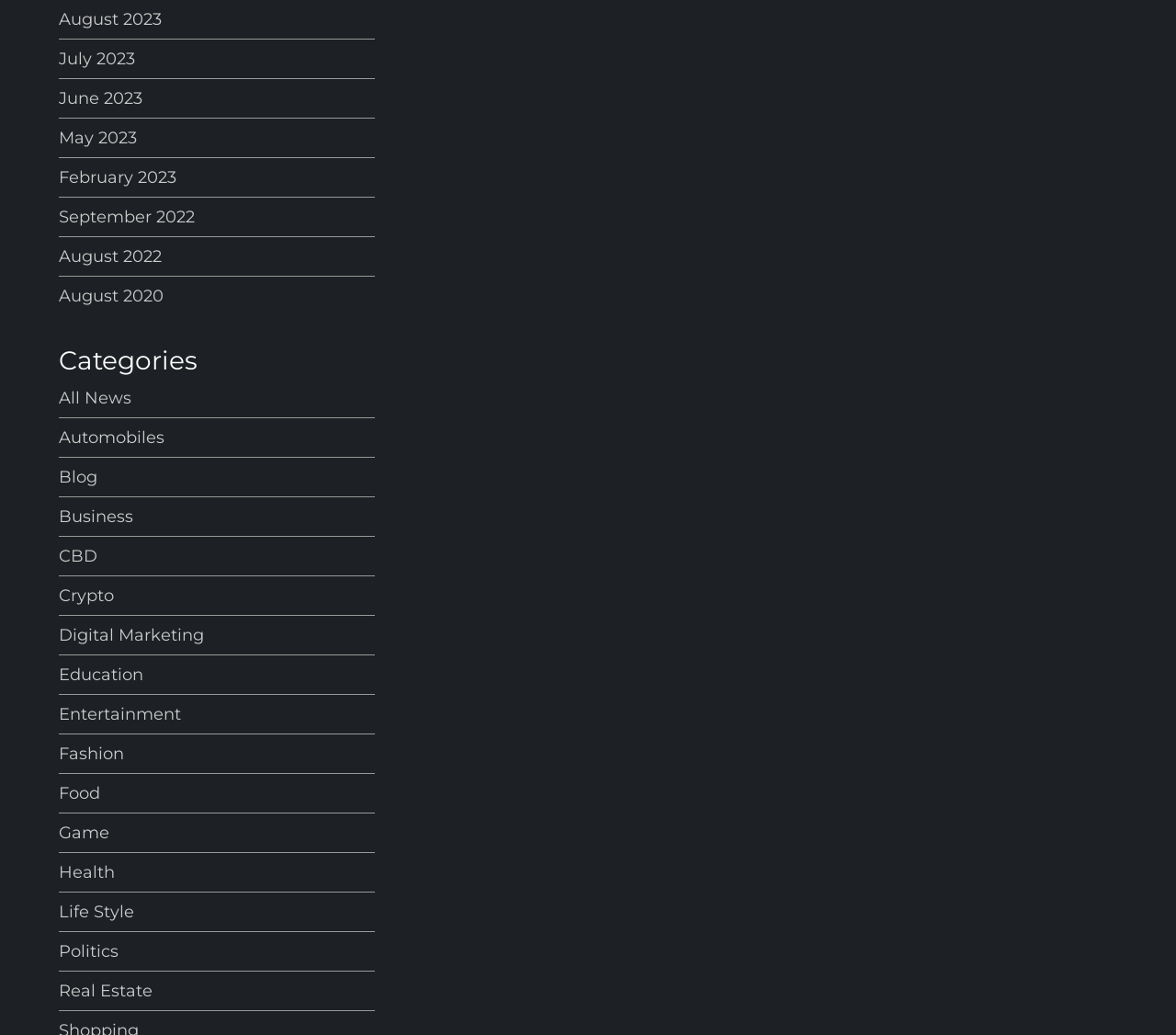Bounding box coordinates are given in the format (top-left x, top-left y, bottom-right x, bottom-right y). All values should be floating point numbers between 0 and 1. Provide the bounding box coordinate for the UI element described as: All news

[0.05, 0.372, 0.112, 0.397]